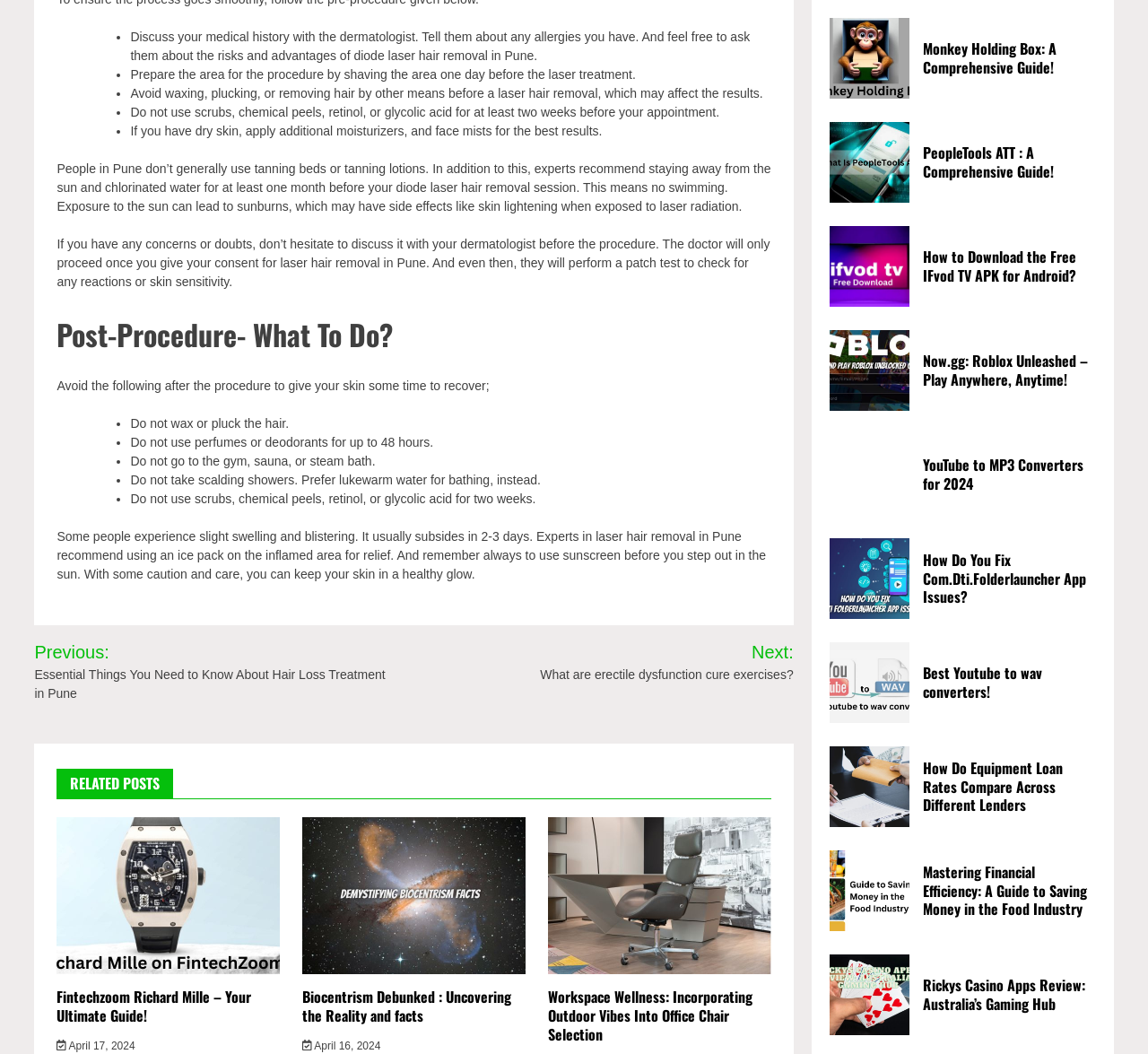What should be avoided after the laser hair removal procedure?
Using the image as a reference, give an elaborate response to the question.

The webpage lists several things to avoid after the laser hair removal procedure. These include waxing or plucking, using perfumes or deodorants, going to the gym or sauna, taking scalding showers, and using scrubs or chemical peels. These precautions are listed to help the skin recover from the procedure.